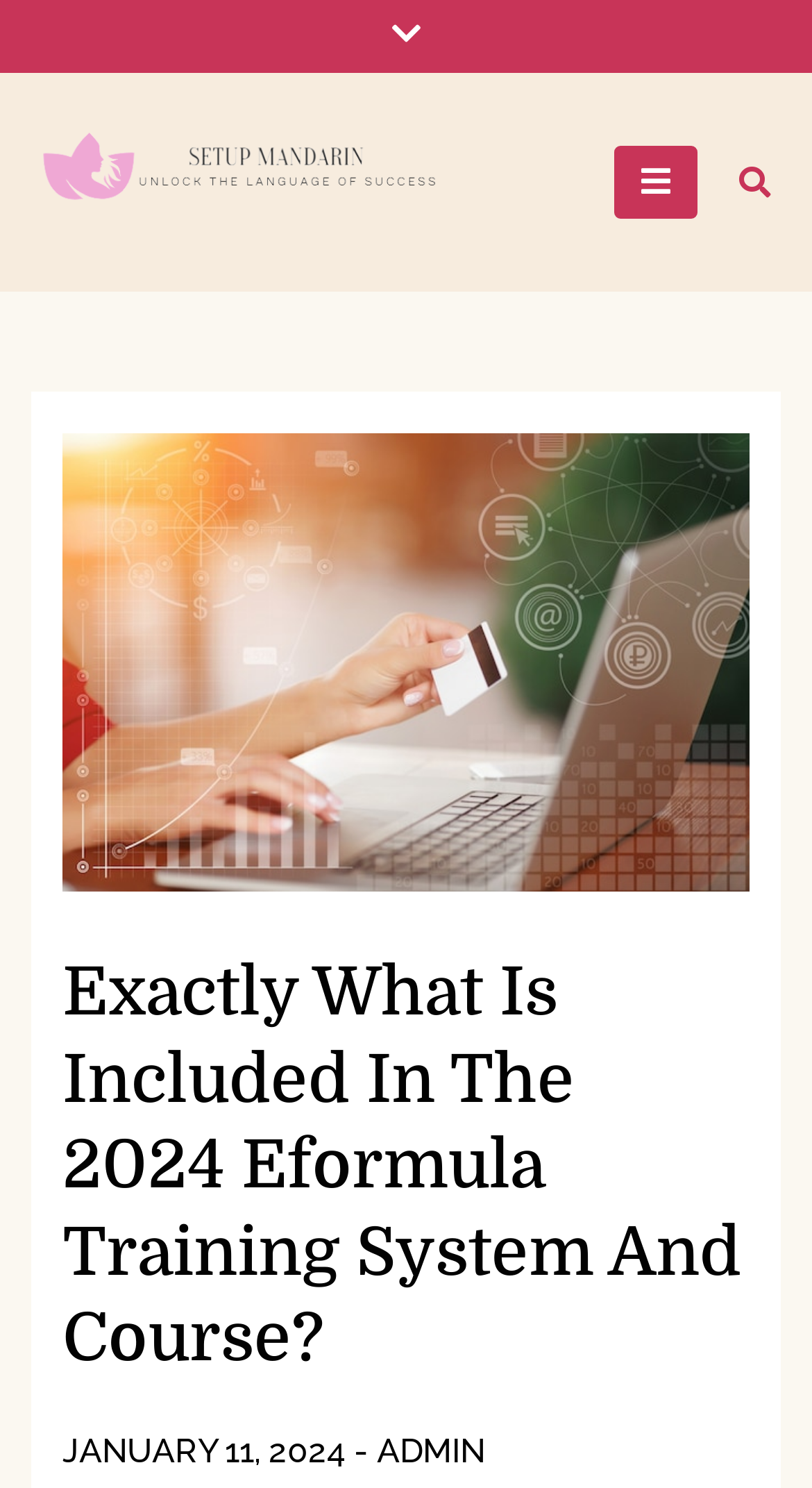Please determine the bounding box coordinates for the UI element described as: "parent_node: Setup Mandarin".

[0.038, 0.077, 0.551, 0.168]